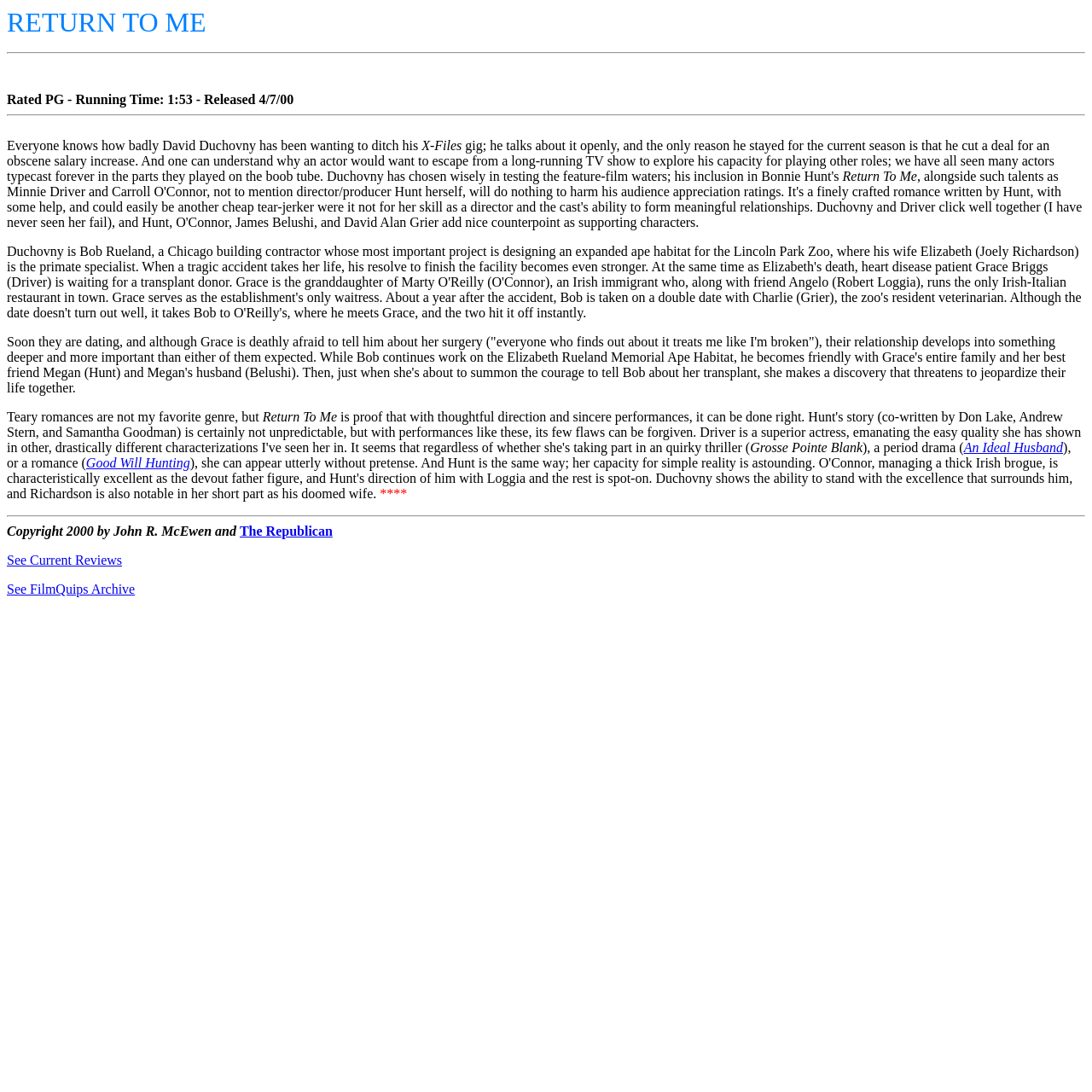What is the name of another movie mentioned in the review?
Refer to the image and offer an in-depth and detailed answer to the question.

I found the name of another movie mentioned in the review by looking at the link element with the text 'Good Will Hunting' which is located near the middle of the webpage.